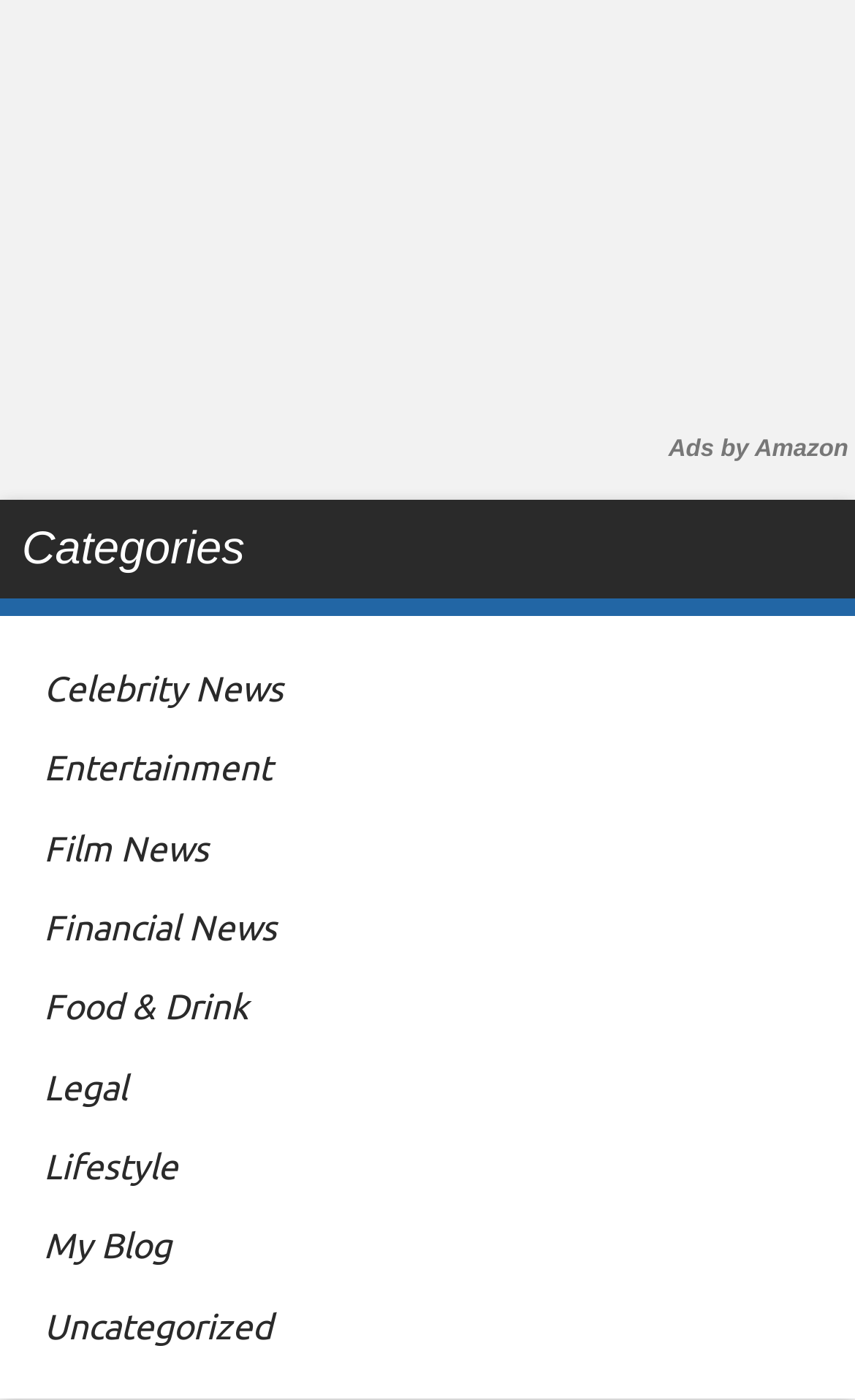Determine the bounding box coordinates for the area you should click to complete the following instruction: "read film news".

[0.051, 0.591, 0.244, 0.619]